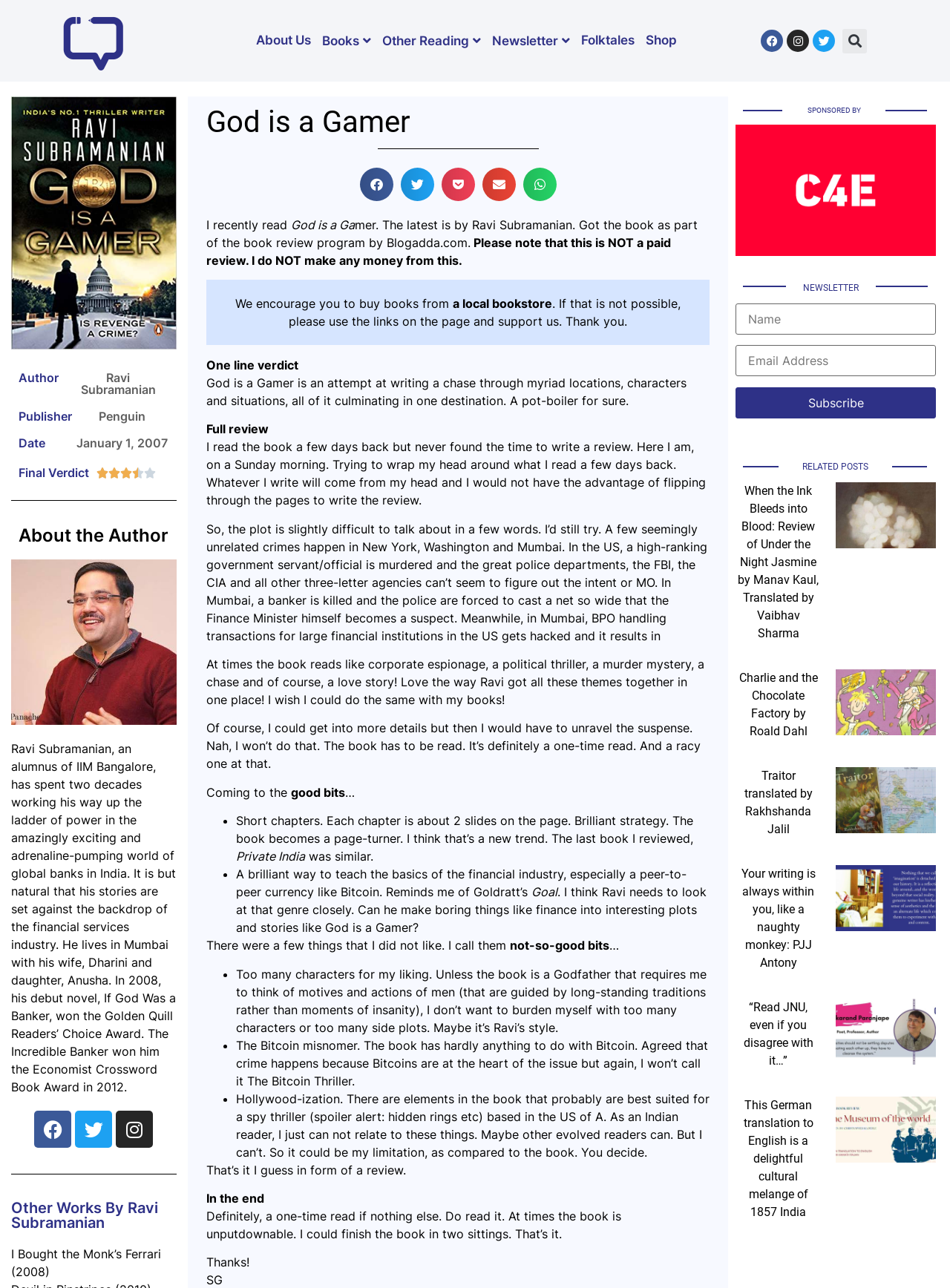Please reply to the following question with a single word or a short phrase:
How many chapters are there in the book 'God is a Gamer'?

Not specified